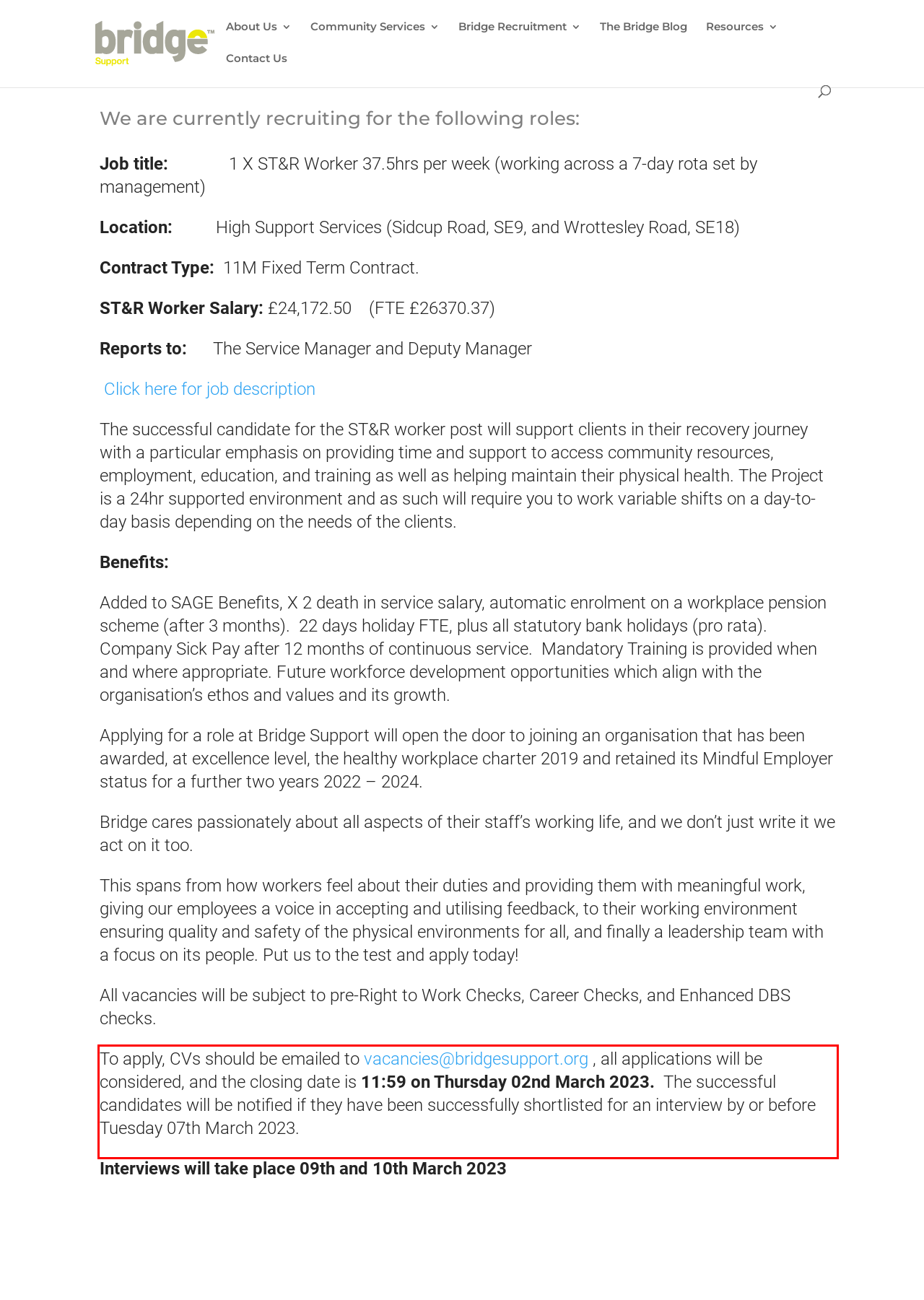You are given a screenshot showing a webpage with a red bounding box. Perform OCR to capture the text within the red bounding box.

To apply, CVs should be emailed to vacancies@bridgesupport.org , all applications will be considered, and the closing date is 11:59 on Thursday 02nd March 2023. The successful candidates will be notified if they have been successfully shortlisted for an interview by or before Tuesday 07th March 2023.